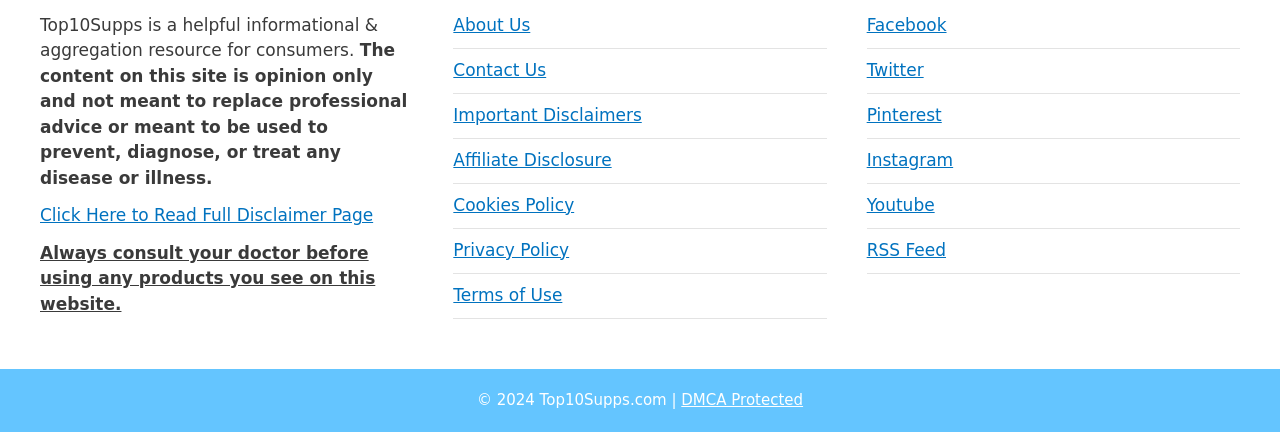Determine the bounding box coordinates for the area you should click to complete the following instruction: "Contact the website".

[0.354, 0.138, 0.427, 0.185]